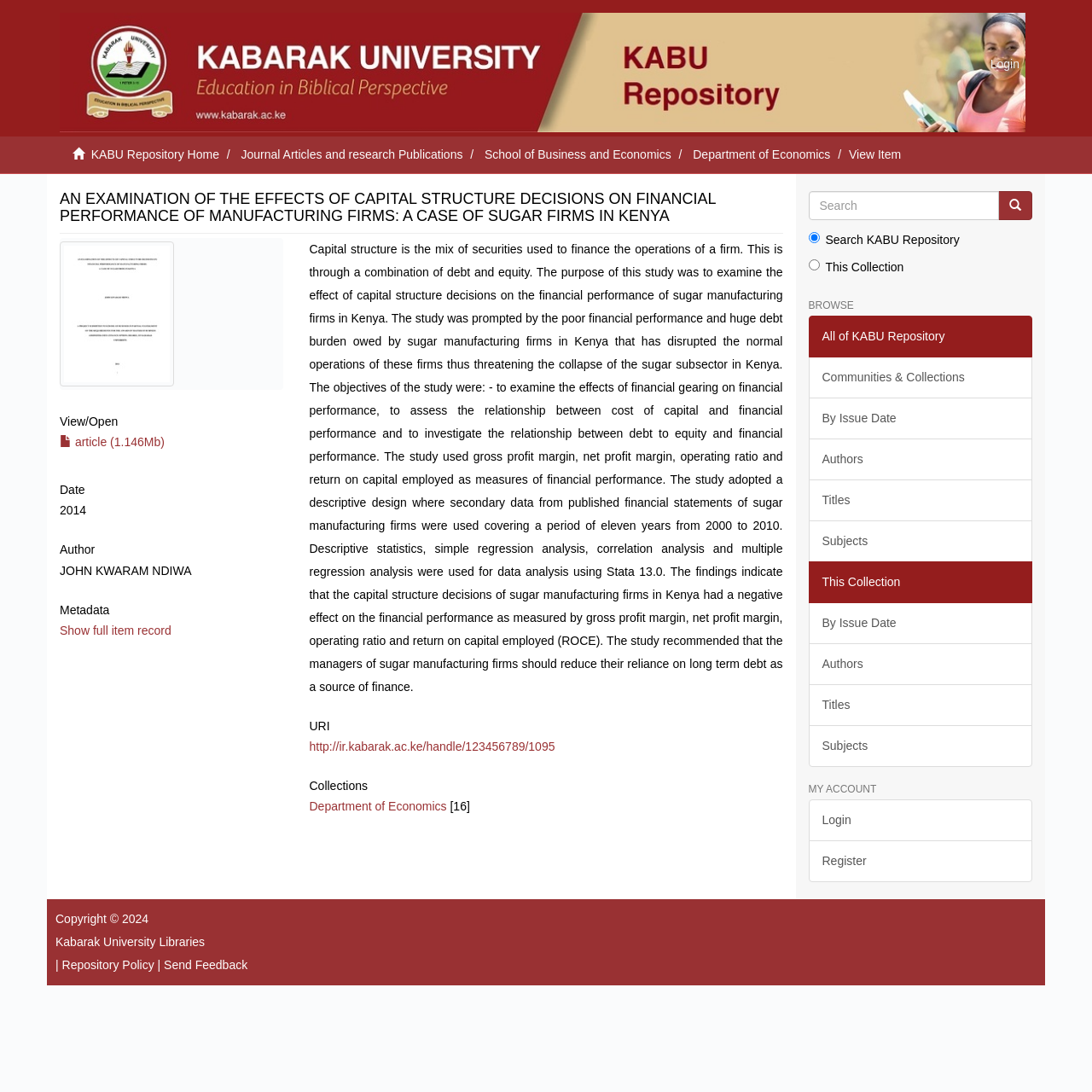Describe in detail what you see on the webpage.

This webpage appears to be a repository of academic research papers, specifically a case study on the effects of capital structure decisions on the financial performance of sugar manufacturing firms in Kenya. 

At the top of the page, there is a horizontal navigation bar with links to "Login", "KABU Repository Home", "Journal Articles and research Publications", "School of Business and Economics", and "Department of Economics". 

Below the navigation bar, there is a heading that displays the title of the research paper, "AN EXAMINATION OF THE EFFECTS OF CAPITAL STRUCTURE DECISIONS ON FINANCIAL PERFORMANCE OF MANUFACTURING FIRMS: A CASE OF SUGAR FIRMS IN KENYA". 

To the left of the title, there is a small image, likely a thumbnail of the paper. Below the title, there are several headings and links that provide metadata about the paper, including the date, author, and URI. 

There is a large block of text that summarizes the research paper, including its objectives, methodology, and findings. The text is divided into sections with headings such as "Metadata" and "URI". 

On the right side of the page, there is a search box with a "Go" button and two radio buttons to select the search scope, either "Search KABU Repository" or "This Collection". 

Below the search box, there are several links to browse the repository, including "Communities & Collections", "By Issue Date", "Authors", "Titles", and "Subjects". 

Further down the page, there is a section labeled "MY ACCOUNT" with links to "Login" and "Register". 

At the very bottom of the page, there is a footer with copyright information, a link to "Kabarak University Libraries", and links to "Repository Policy" and "Send Feedback".